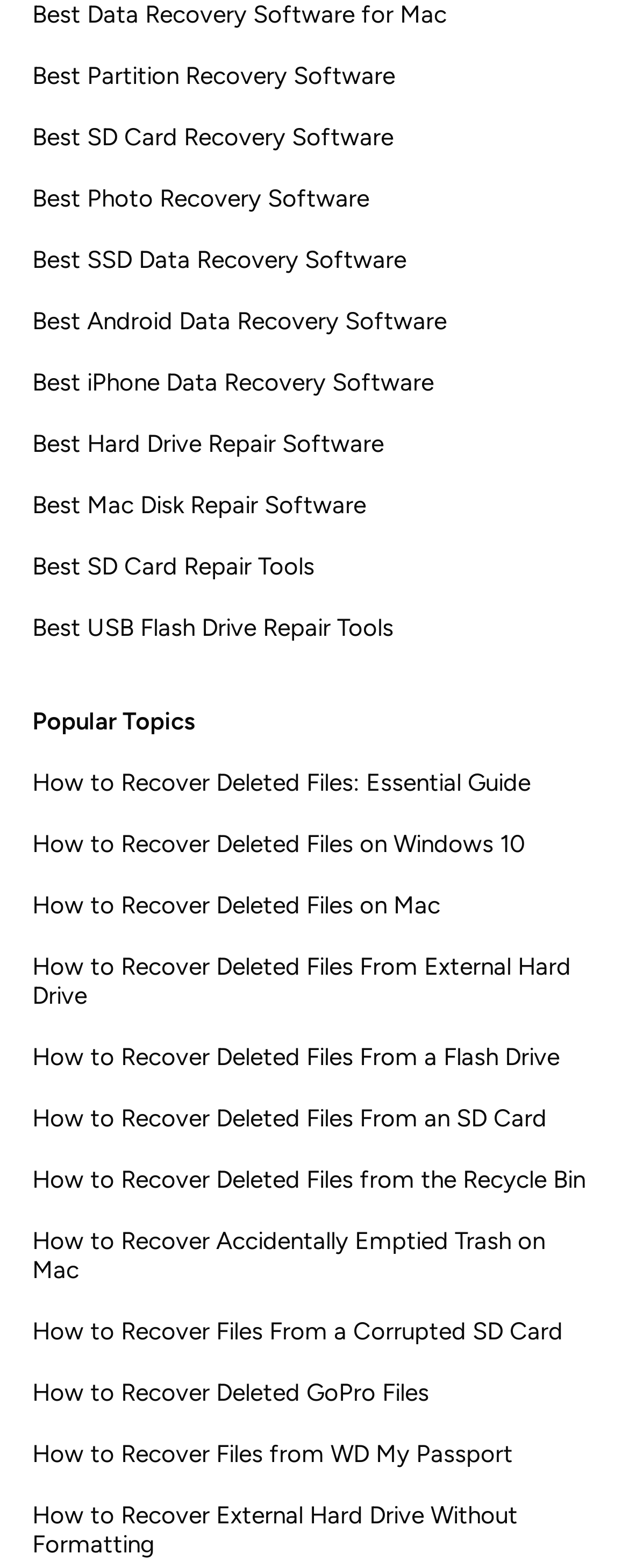Determine the bounding box for the described HTML element: "Best Partition Recovery Software". Ensure the coordinates are four float numbers between 0 and 1 in the format [left, top, right, bottom].

[0.051, 0.039, 0.71, 0.057]